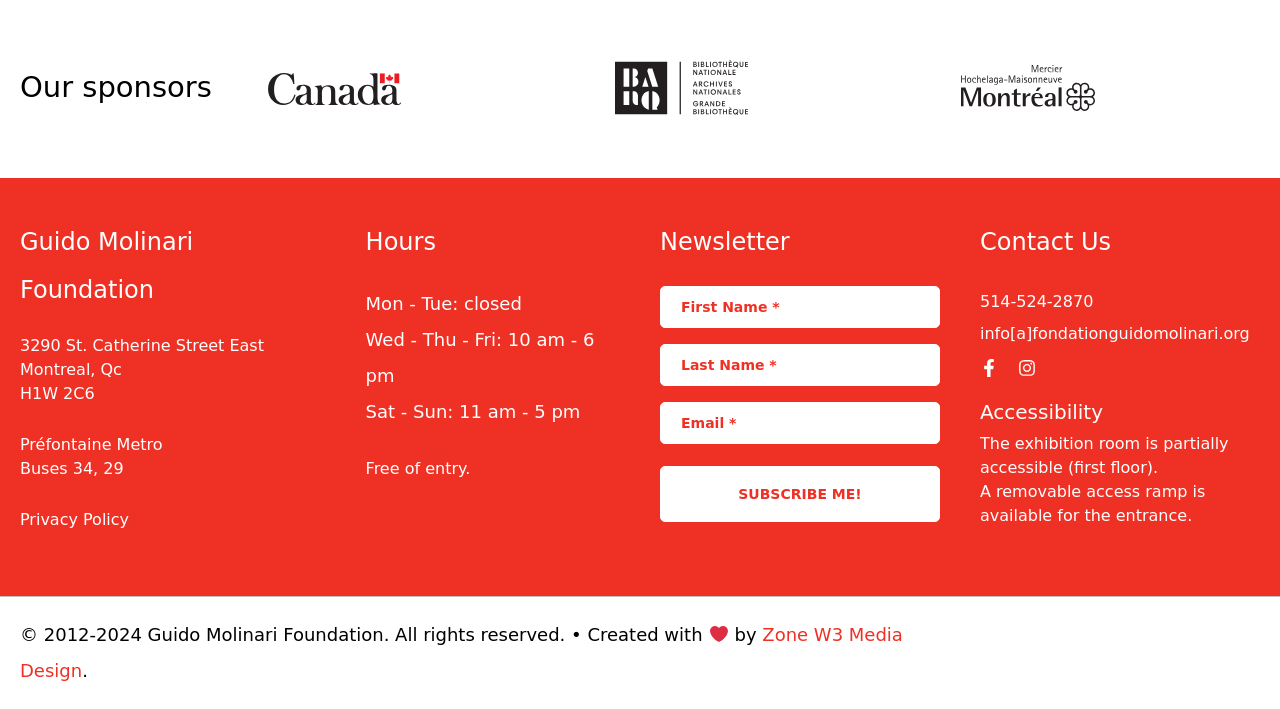What is the purpose of the removable access ramp?
Provide a detailed and well-explained answer to the question.

The purpose of the removable access ramp can be found in the StaticText element 'A removable access ramp is available for the entrance.' located in the 'Accessibility' section, with a bounding box coordinate of [0.766, 0.679, 0.942, 0.74].